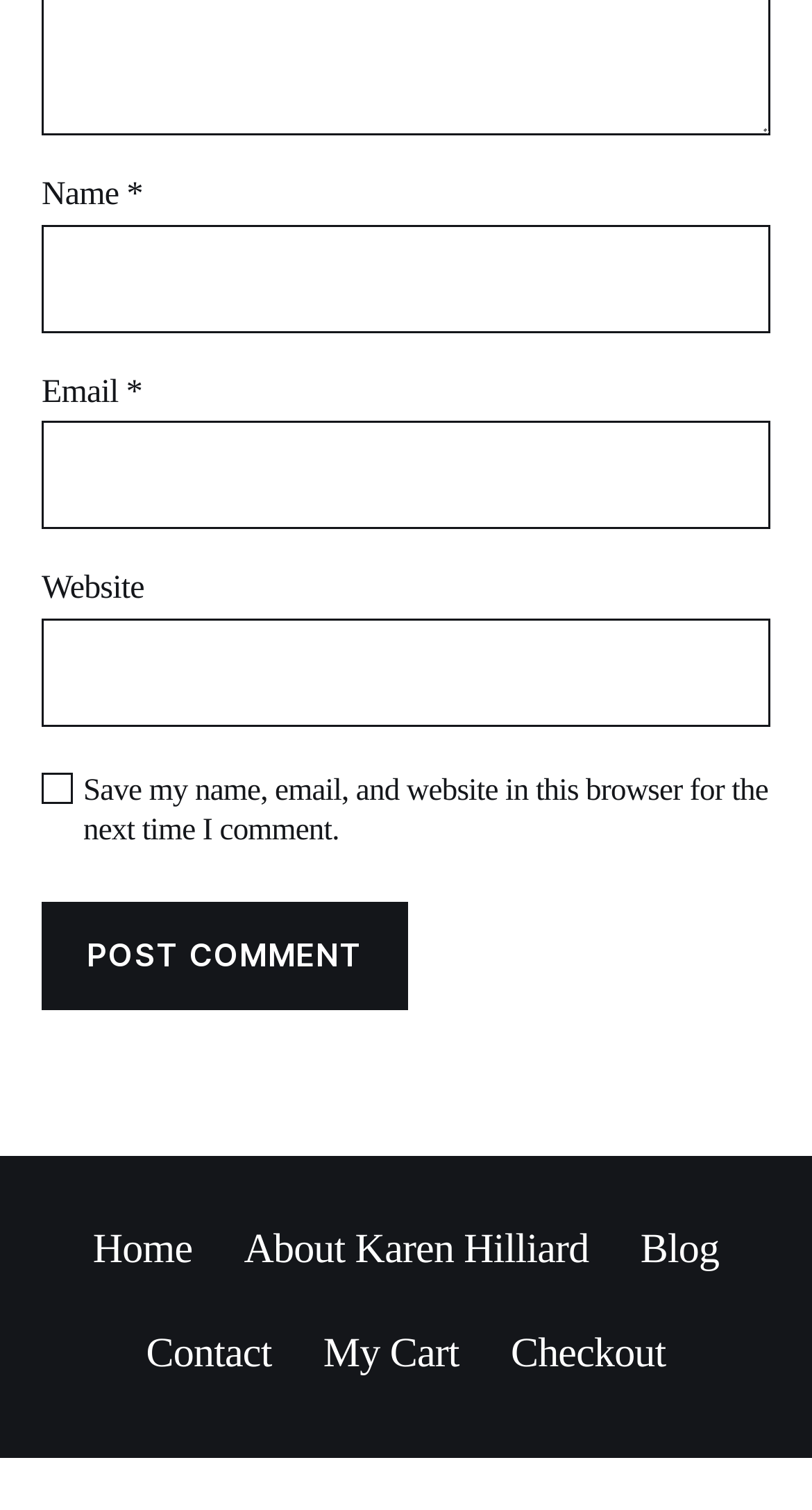Could you indicate the bounding box coordinates of the region to click in order to complete this instruction: "Enter your name".

[0.051, 0.149, 0.949, 0.22]